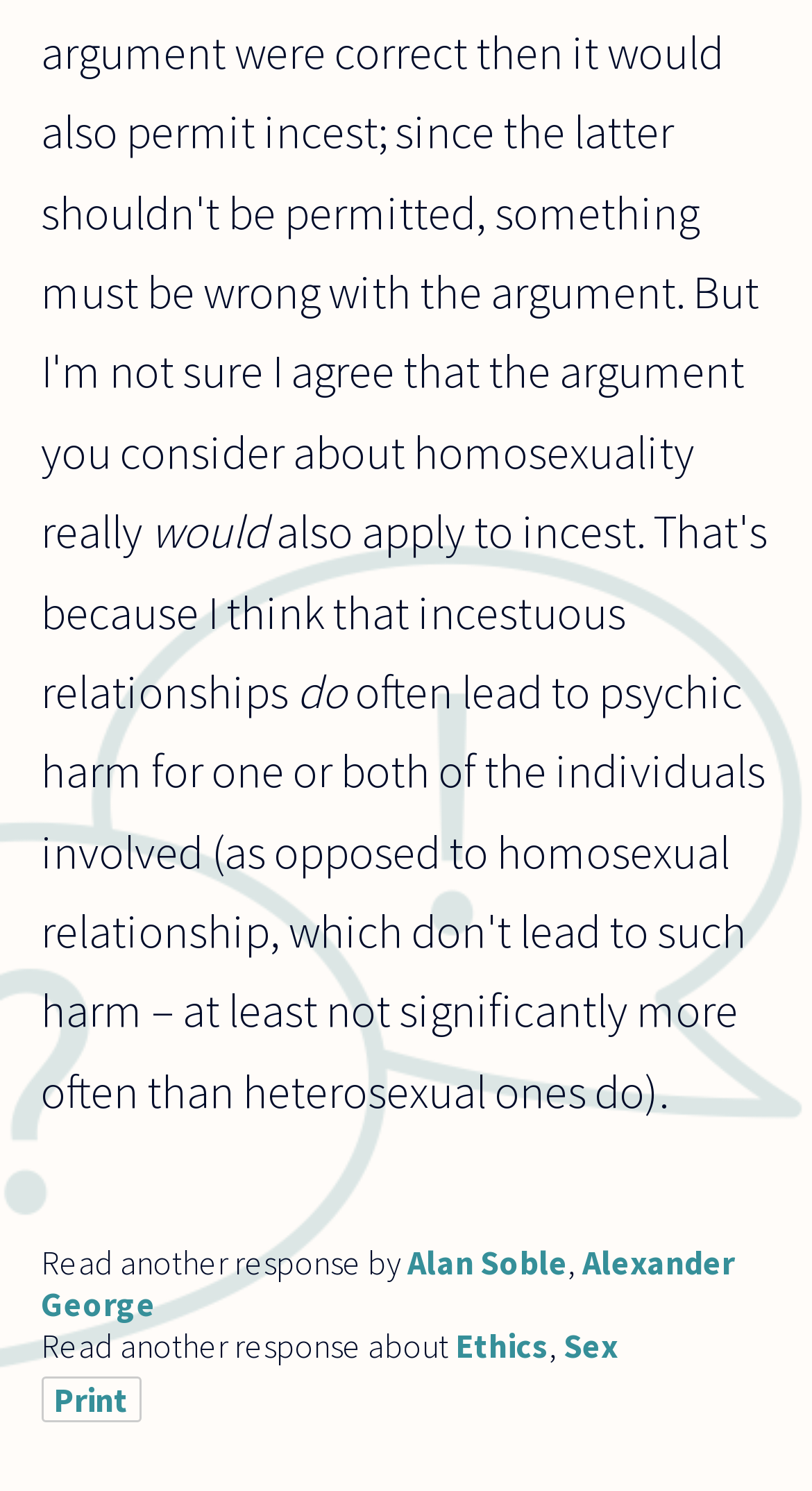Answer with a single word or phrase: 
What is the position of the 'Print' link?

bottom left